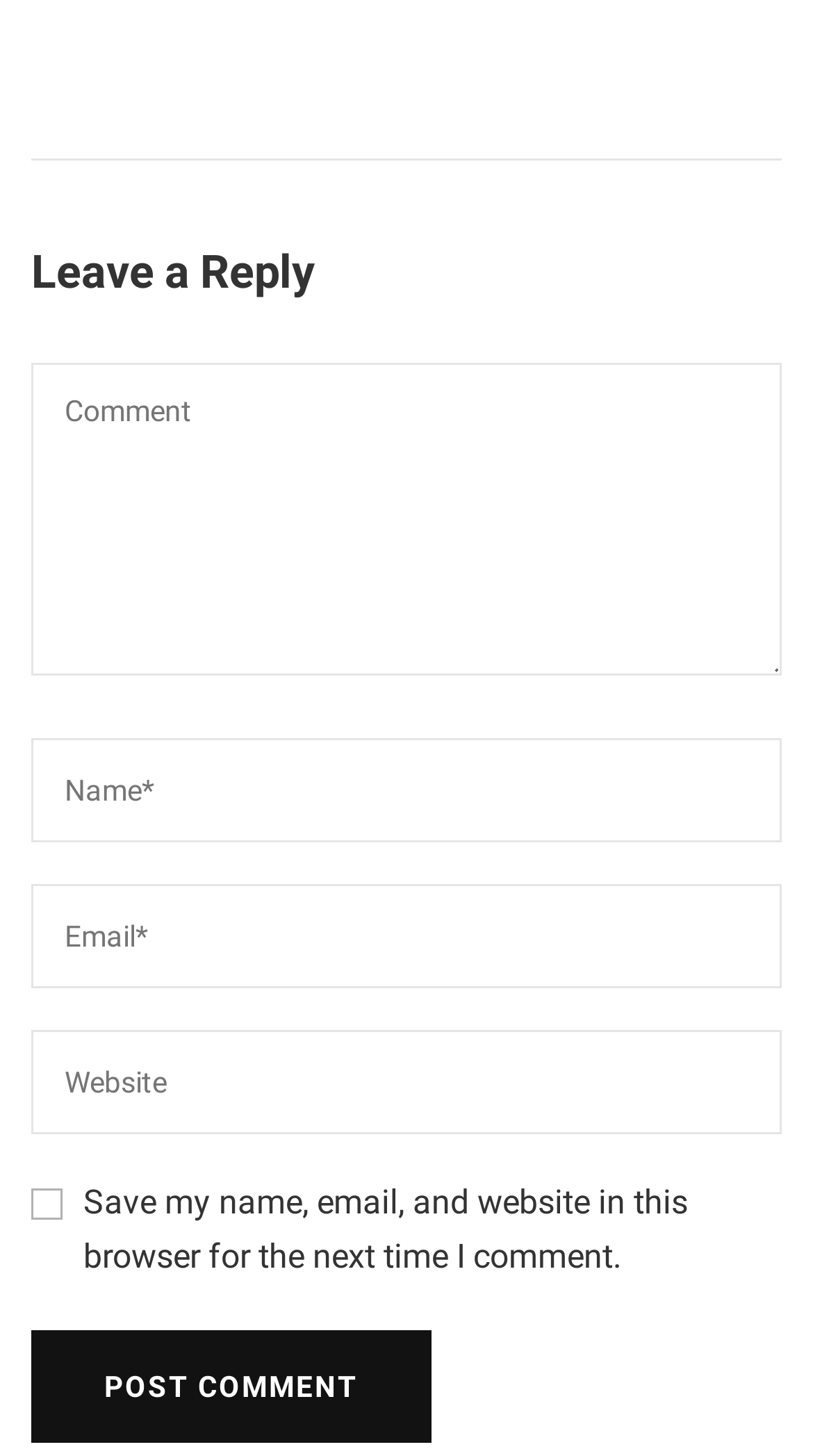What is the text on the button when hovered?
Answer briefly with a single word or phrase based on the image.

POST COMMENT